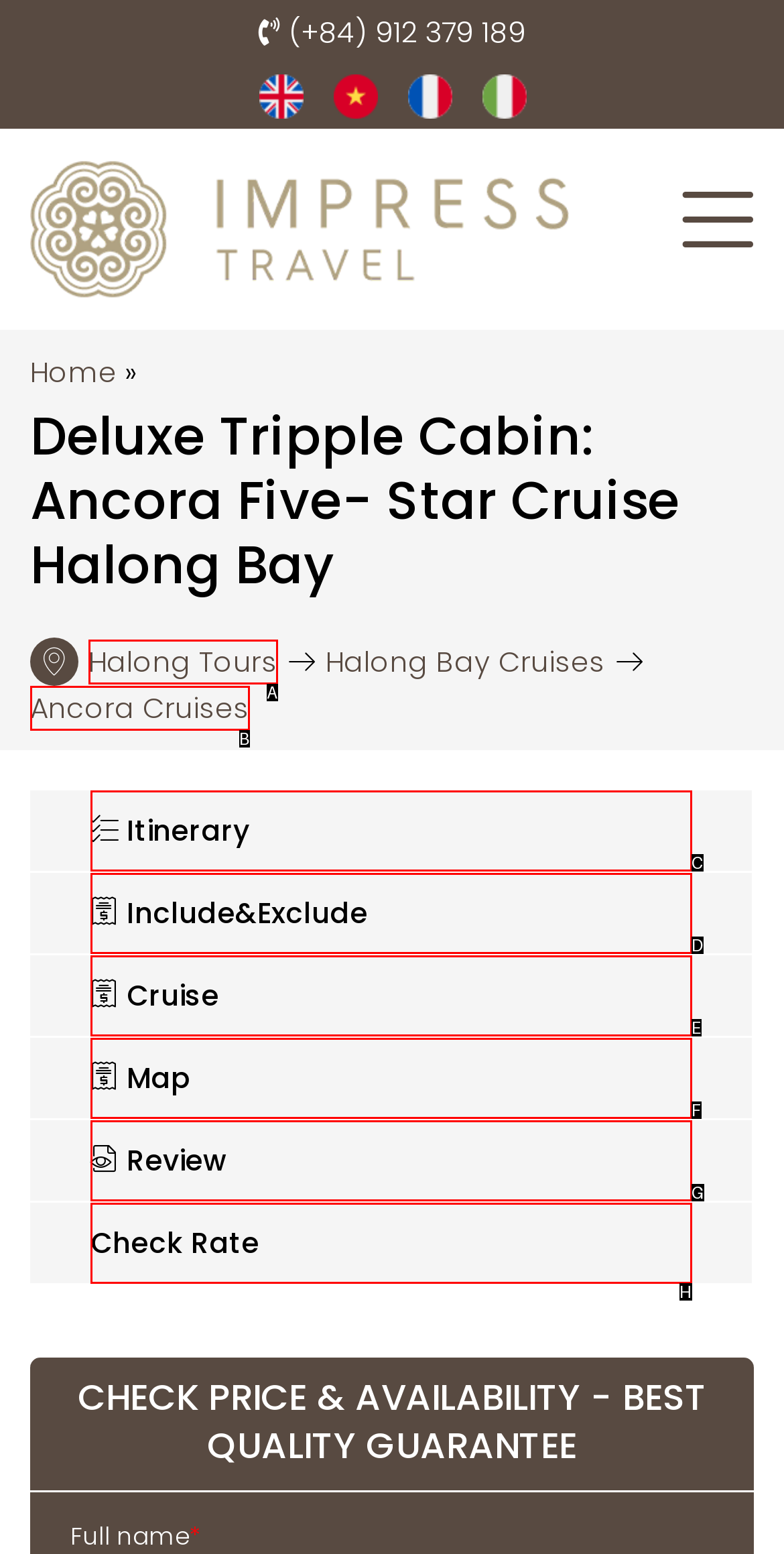From the given options, choose the HTML element that aligns with the description: Review. Respond with the letter of the selected element.

G